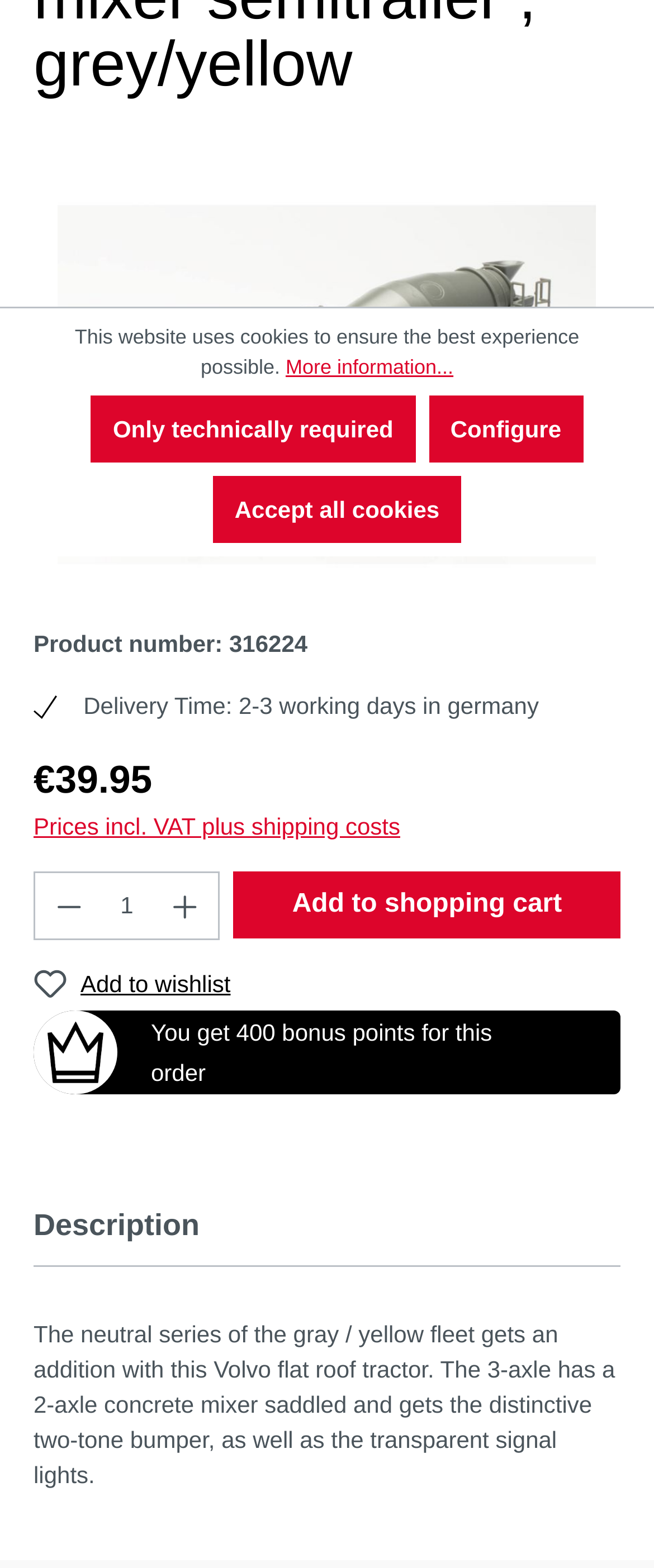Determine the bounding box for the UI element described here: "Add to shopping cart".

[0.357, 0.555, 0.949, 0.598]